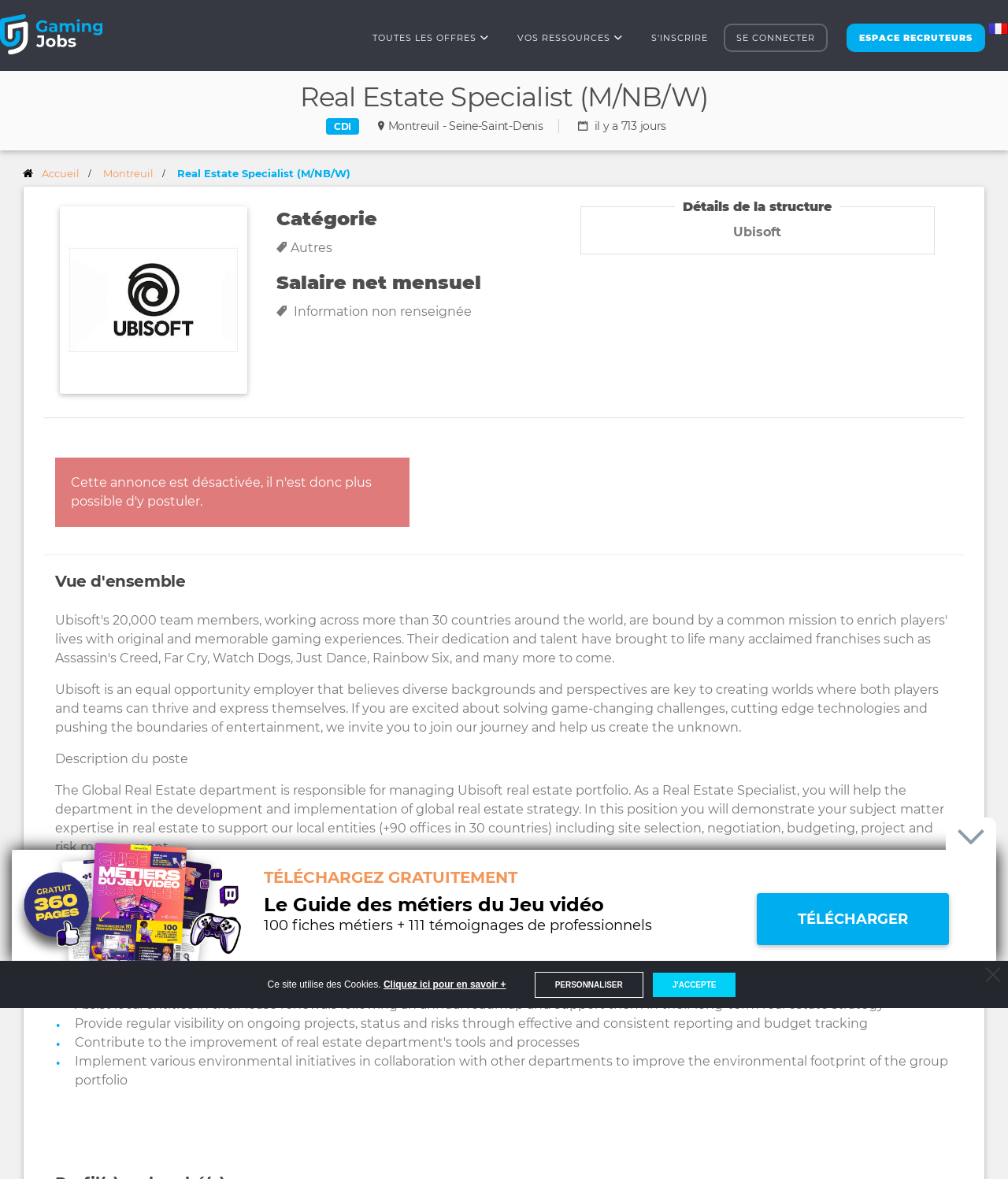Determine the main headline from the webpage and extract its text.

Real Estate Specialist (M/NB/W)